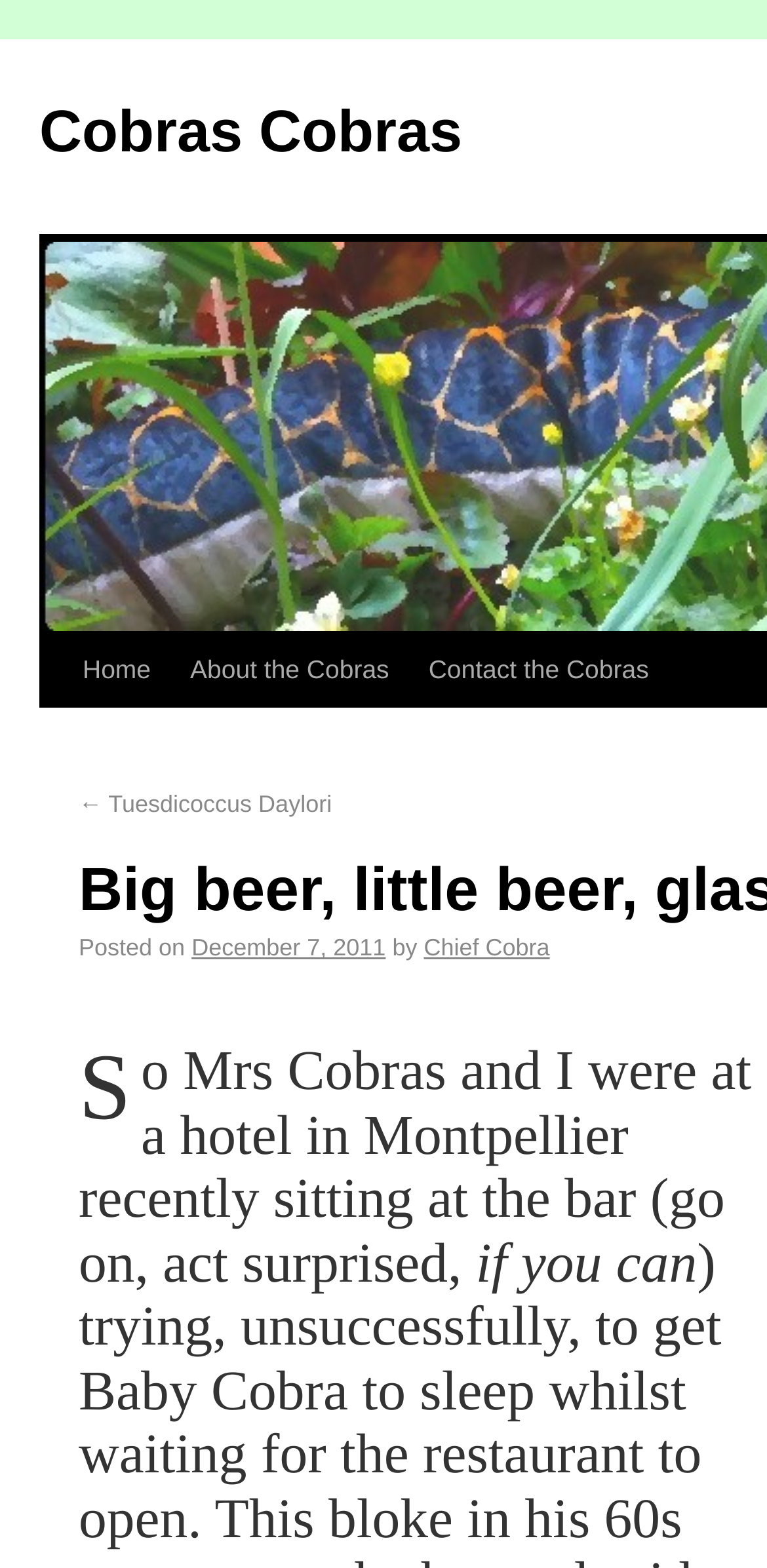Based on the element description, predict the bounding box coordinates (top-left x, top-left y, bottom-right x, bottom-right y) for the UI element in the screenshot: Chief Cobra

[0.553, 0.596, 0.717, 0.613]